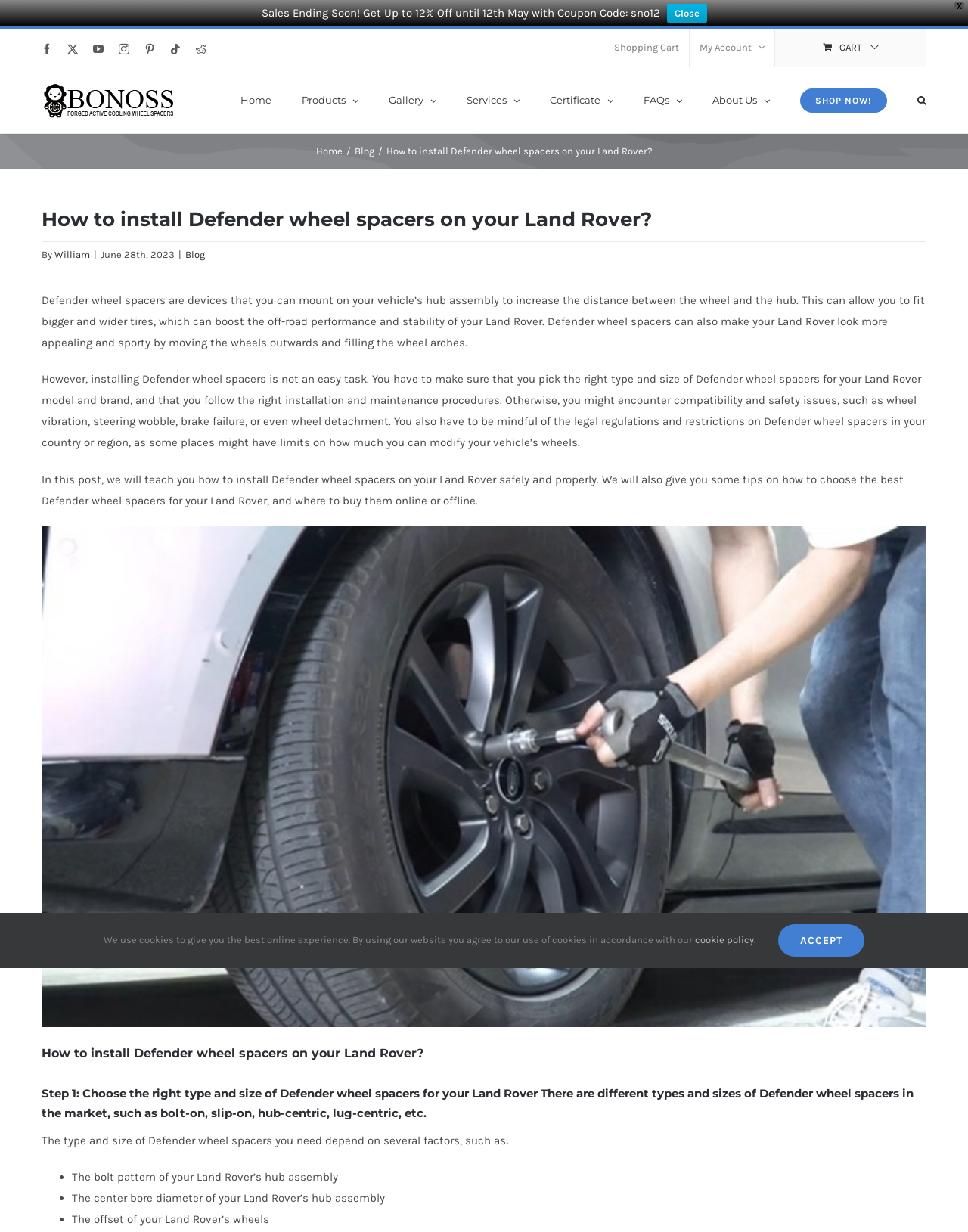Based on the element description "aria-label="Search" title="Search"", predict the bounding box coordinates of the UI element.

[0.948, 0.055, 0.957, 0.106]